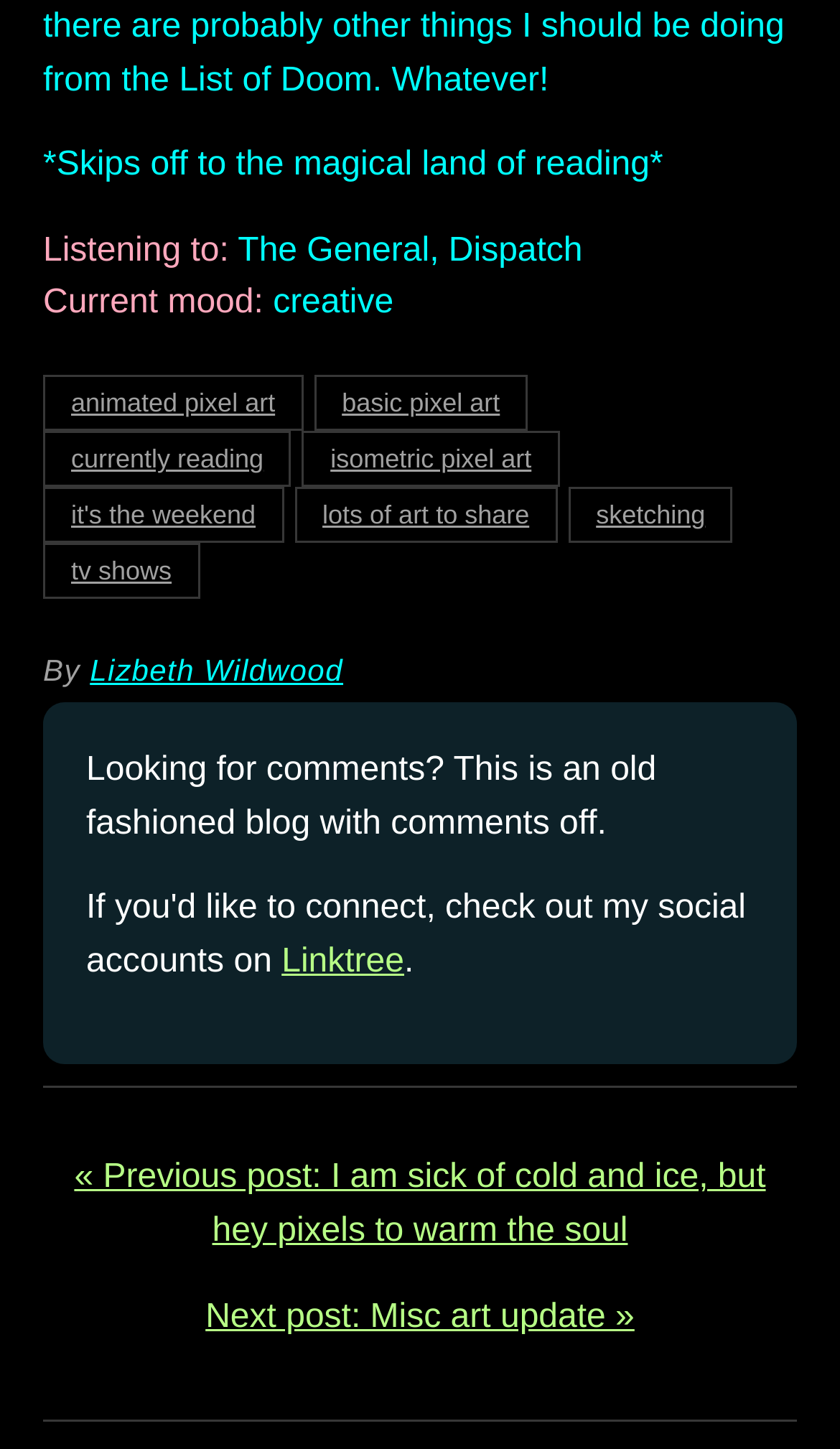Give a succinct answer to this question in a single word or phrase: 
What is the name of the author?

Lizbeth Wildwood